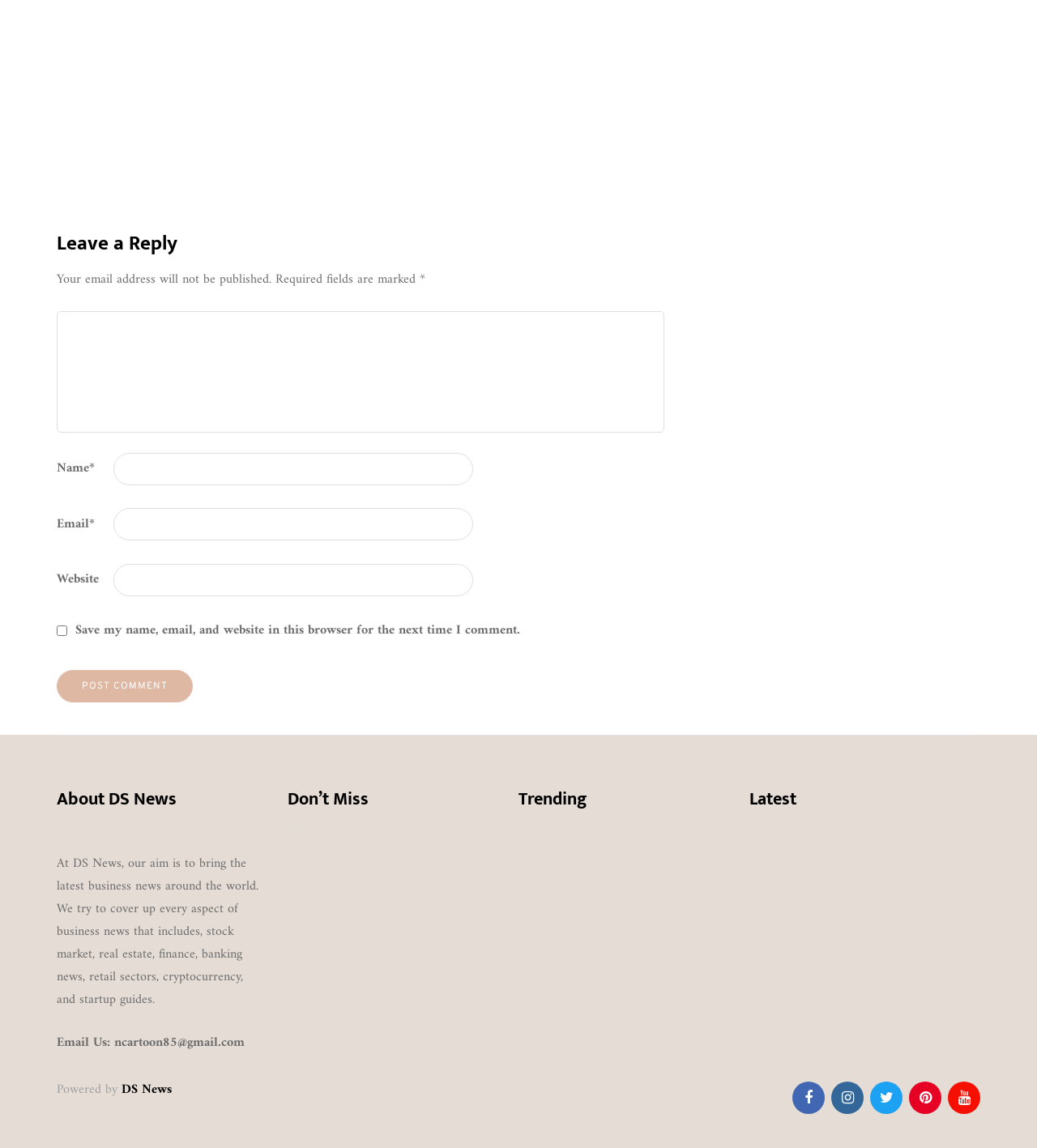Based on the element description: "May 7, 2024", identify the UI element and provide its bounding box coordinates. Use four float numbers between 0 and 1, [left, top, right, bottom].

None